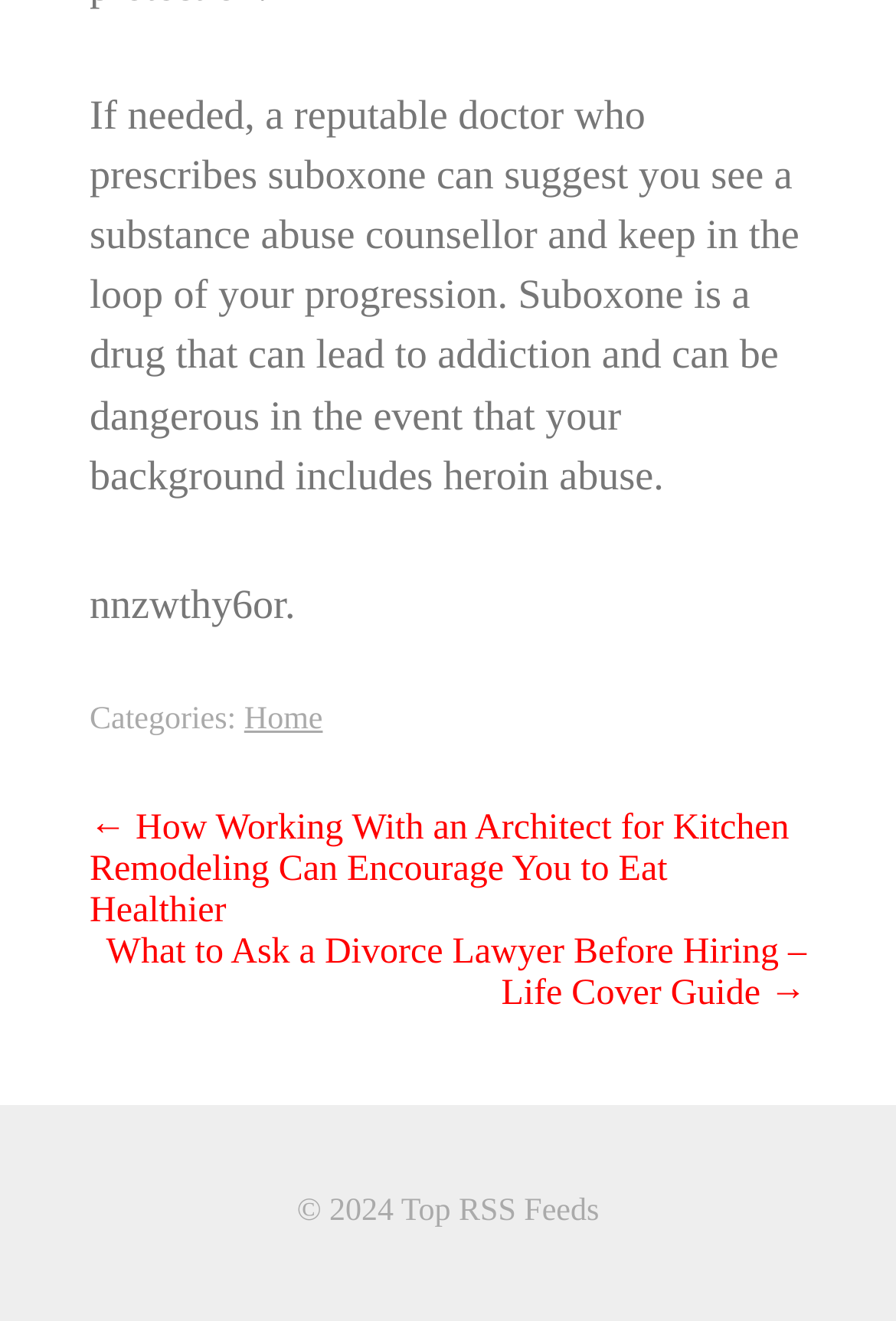Use one word or a short phrase to answer the question provided: 
What is the category of the current post?

Unknown